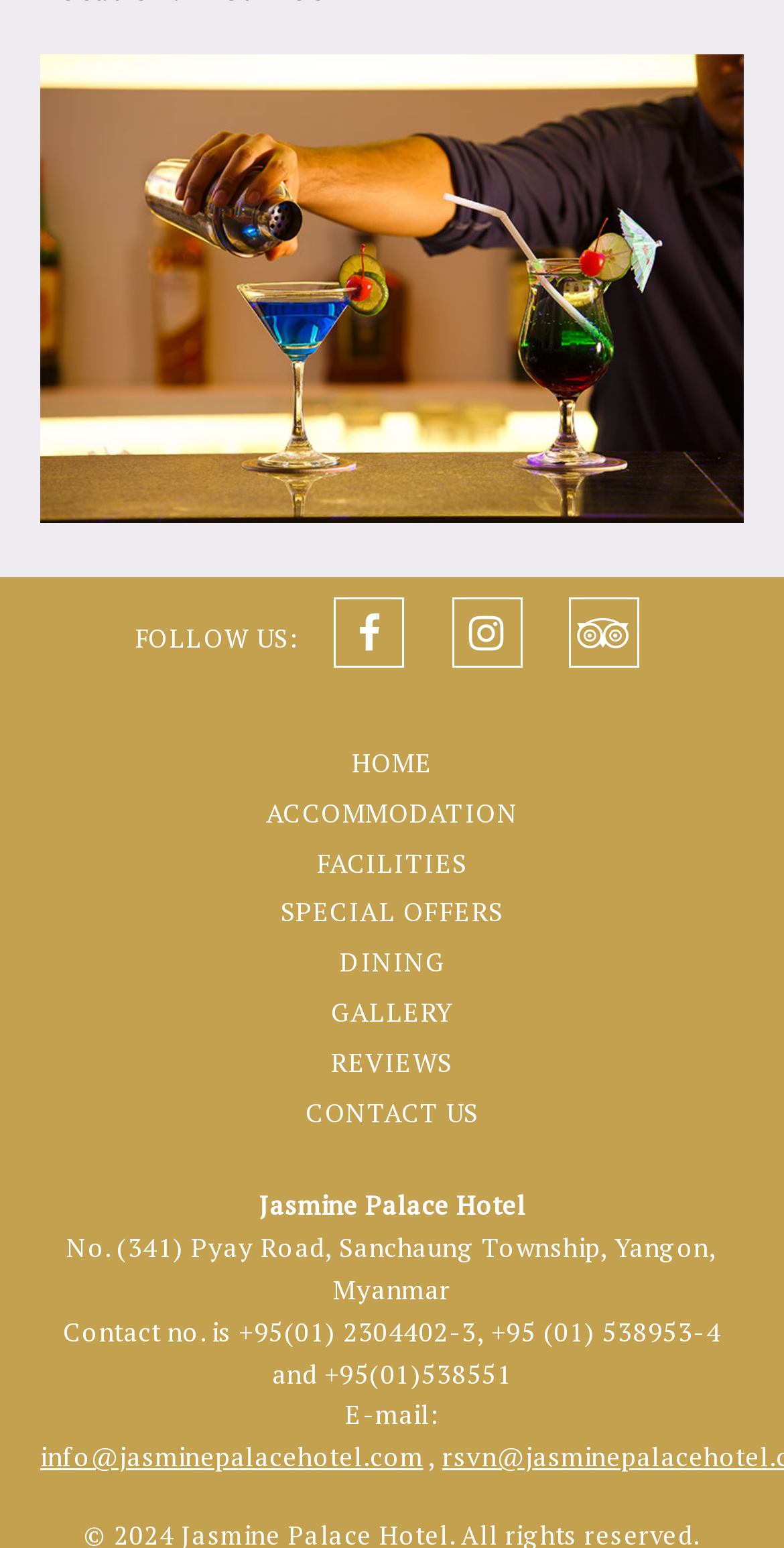Respond to the question below with a single word or phrase:
How many phone numbers are provided for contact?

3